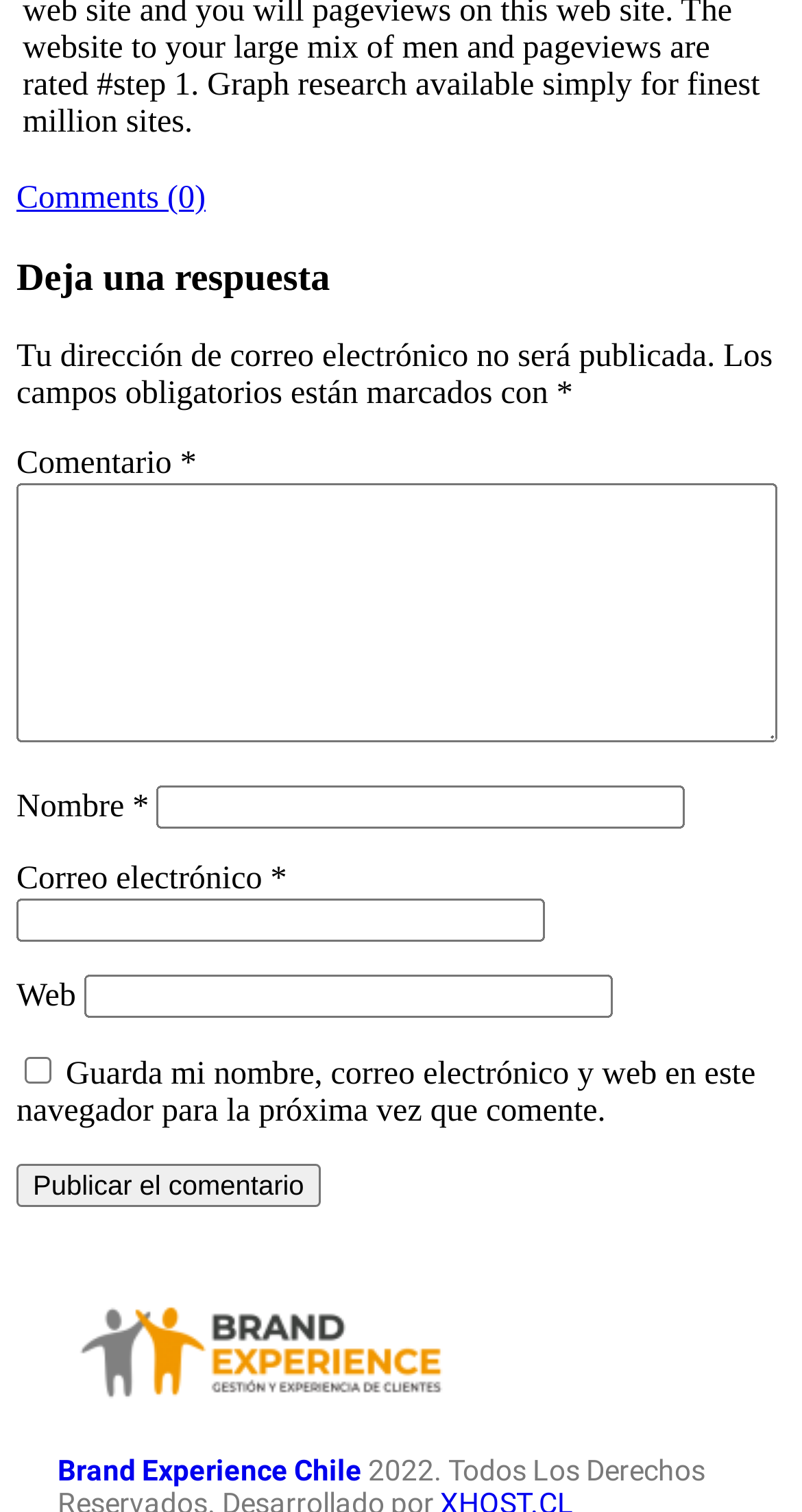Identify the bounding box coordinates of the clickable section necessary to follow the following instruction: "Visit the Brand Experience Chile website". The coordinates should be presented as four float numbers from 0 to 1, i.e., [left, top, right, bottom].

[0.072, 0.962, 0.451, 0.984]